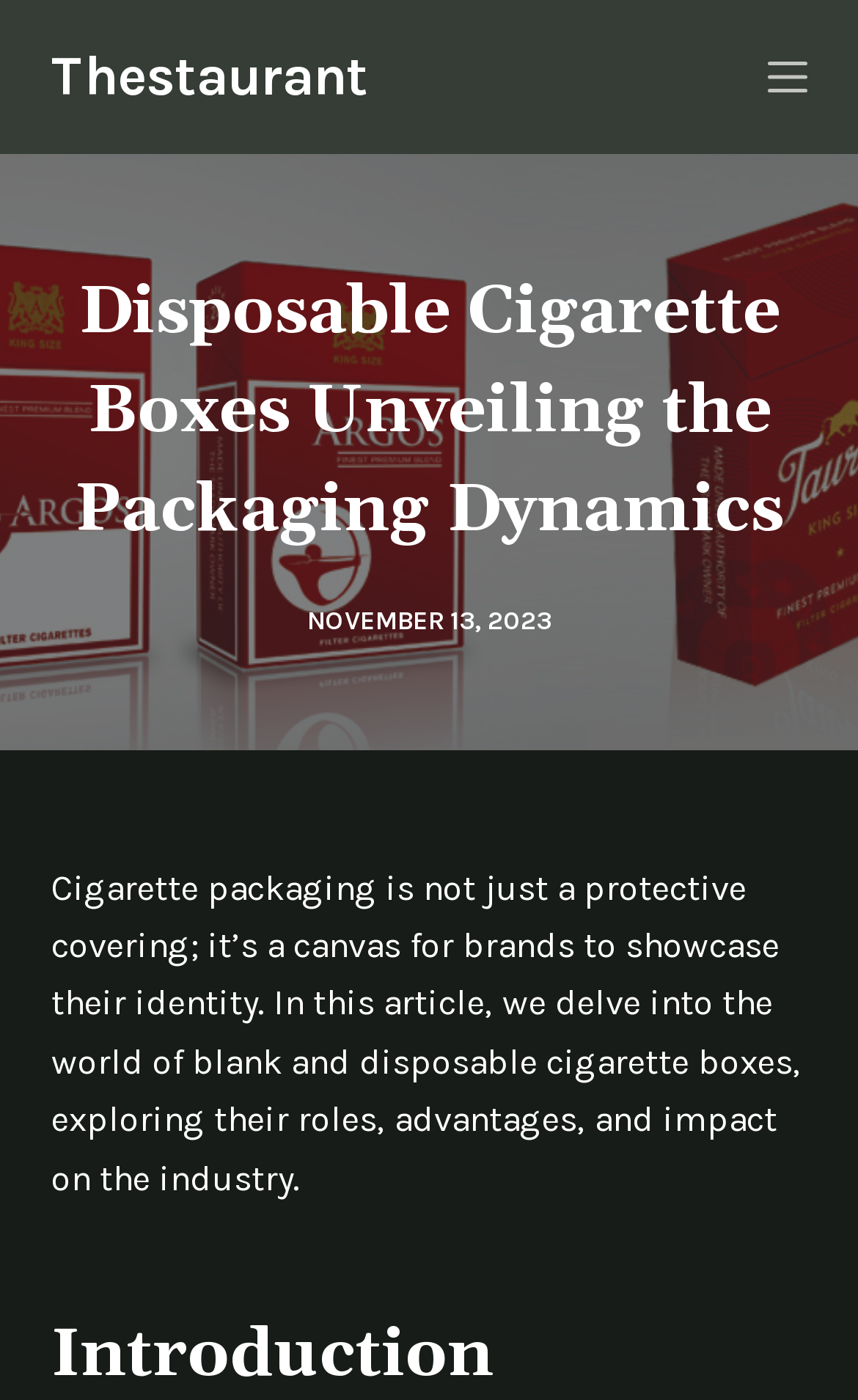Give a one-word or short-phrase answer to the following question: 
What is the main topic of the article?

Cigarette packaging